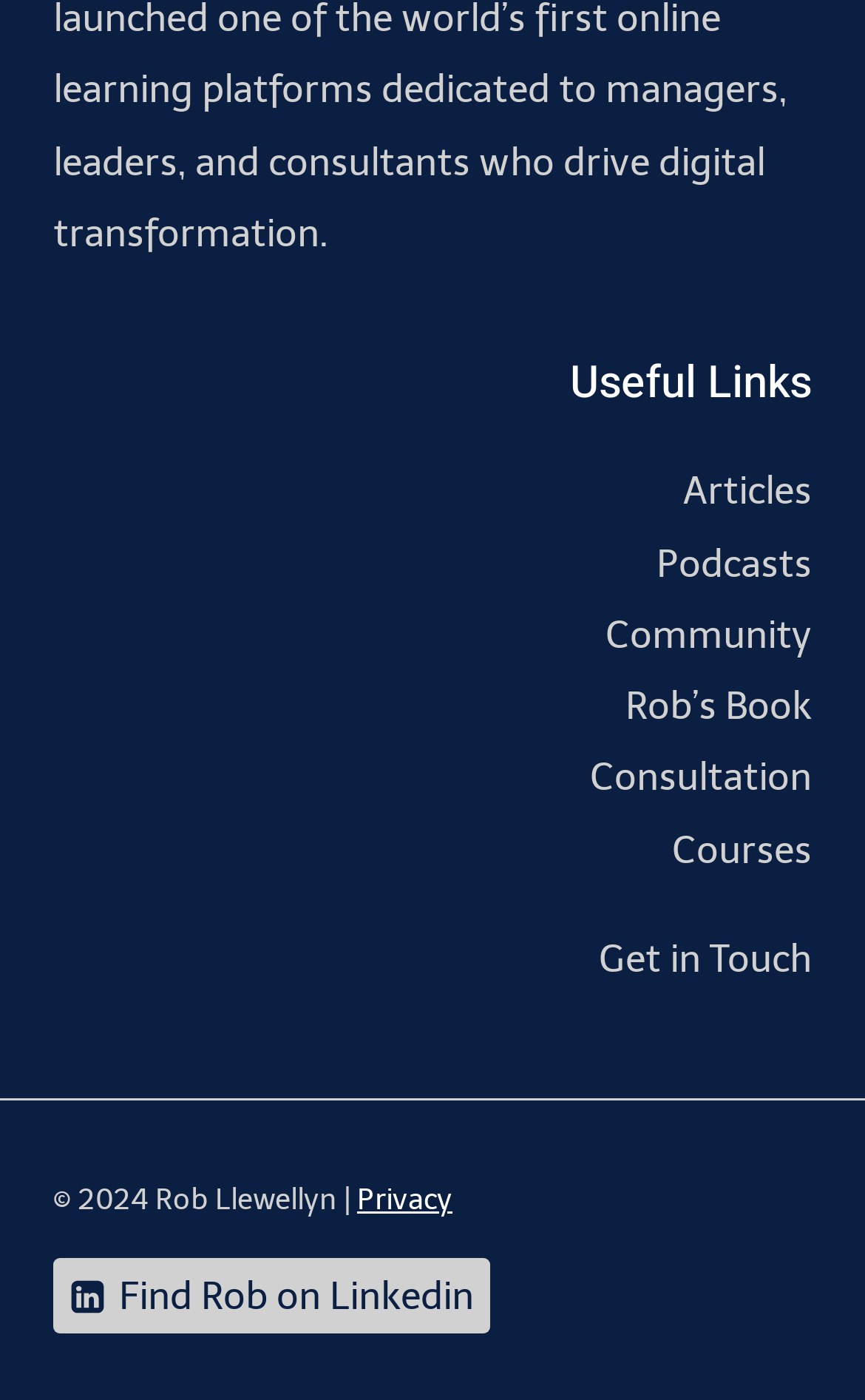Identify the bounding box coordinates for the UI element described as: "Courses". The coordinates should be provided as four floats between 0 and 1: [left, top, right, bottom].

[0.777, 0.591, 0.938, 0.622]